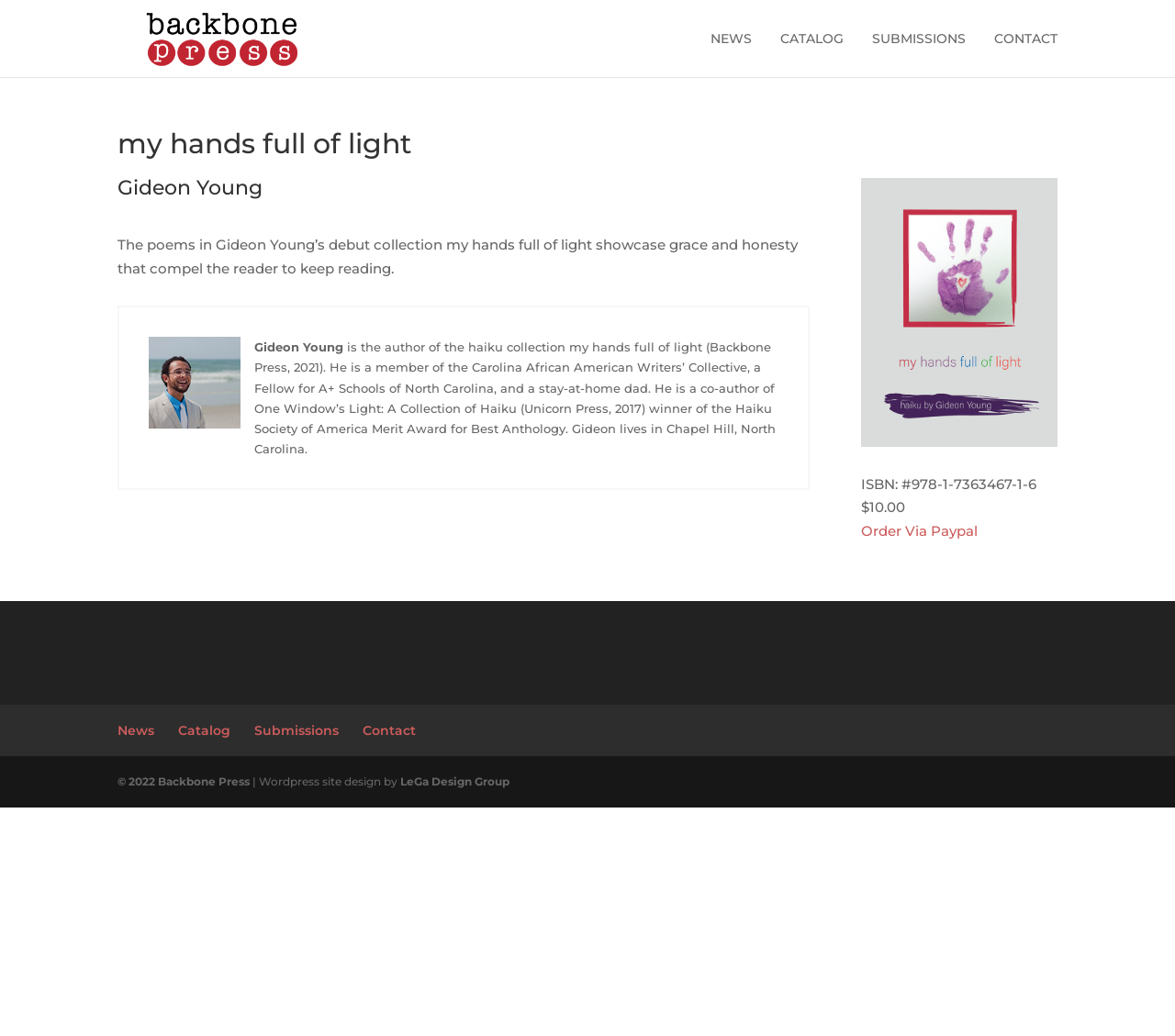What is the name of the author?
Using the details from the image, give an elaborate explanation to answer the question.

The answer can be found in the article section of the webpage, where it is written 'Gideon Young’s debut collection my hands full of light' and further down 'Gideon Young is the author of the haiku collection my hands full of light'.